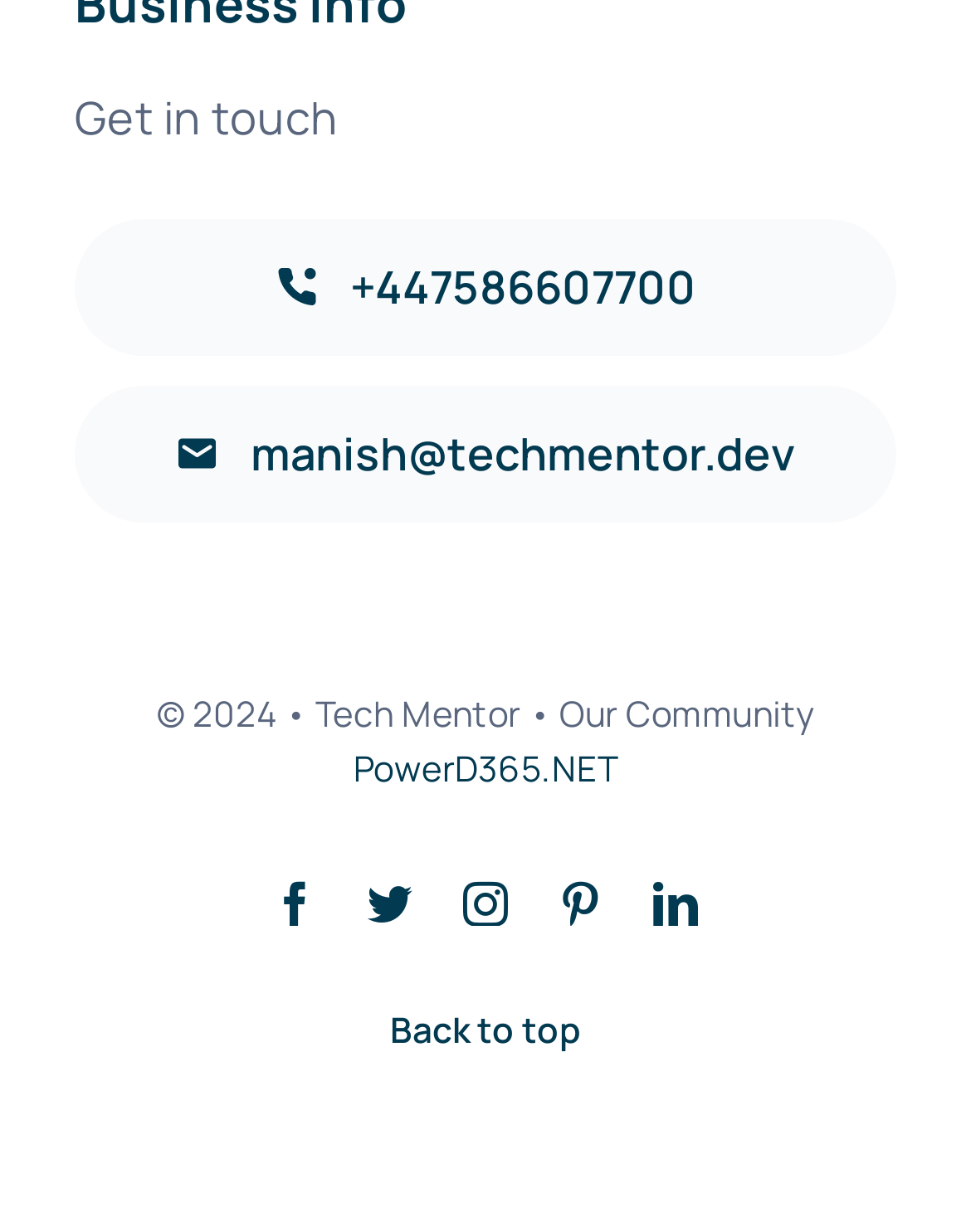Determine the bounding box coordinates of the area to click in order to meet this instruction: "Visit PowerD365.NET".

[0.364, 0.603, 0.636, 0.641]